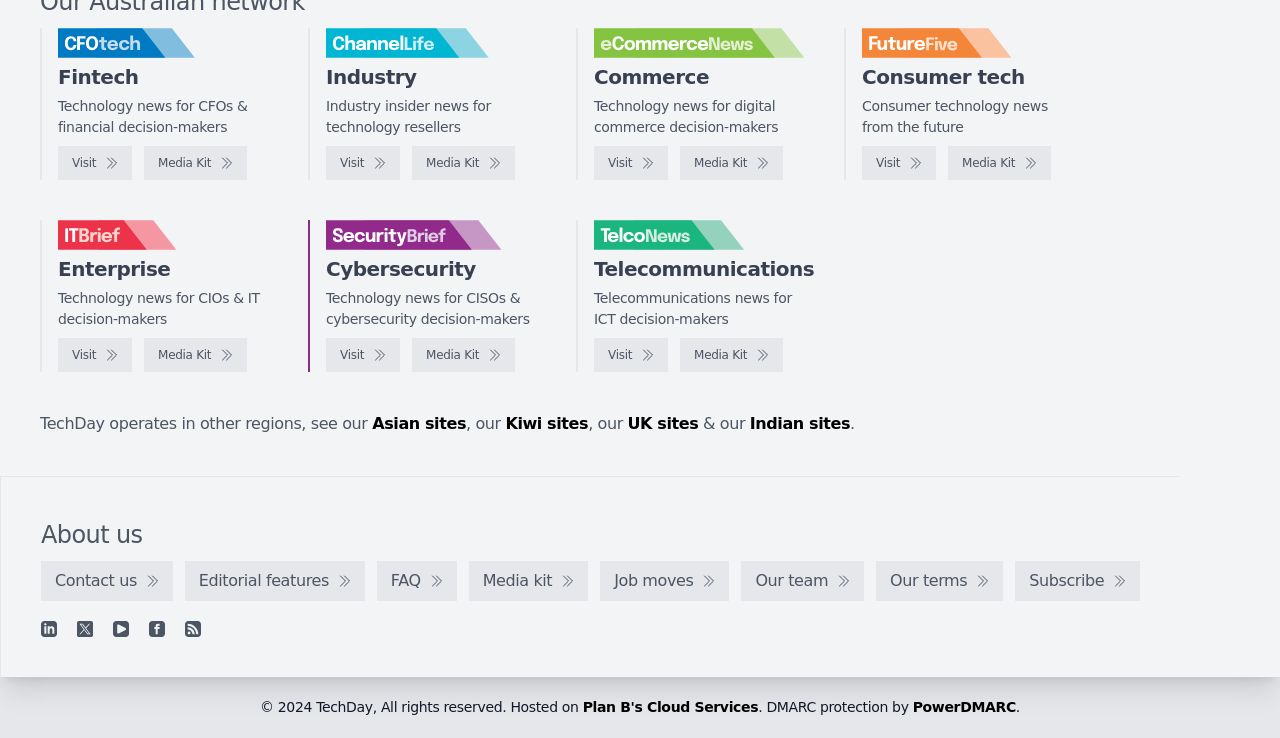How many links are available in the 'About us' section?
Refer to the image and give a detailed response to the question.

In the 'About us' section, I can see seven links: Contact us, Editorial features, FAQ, Media kit, Job moves, Our team, and Our terms.